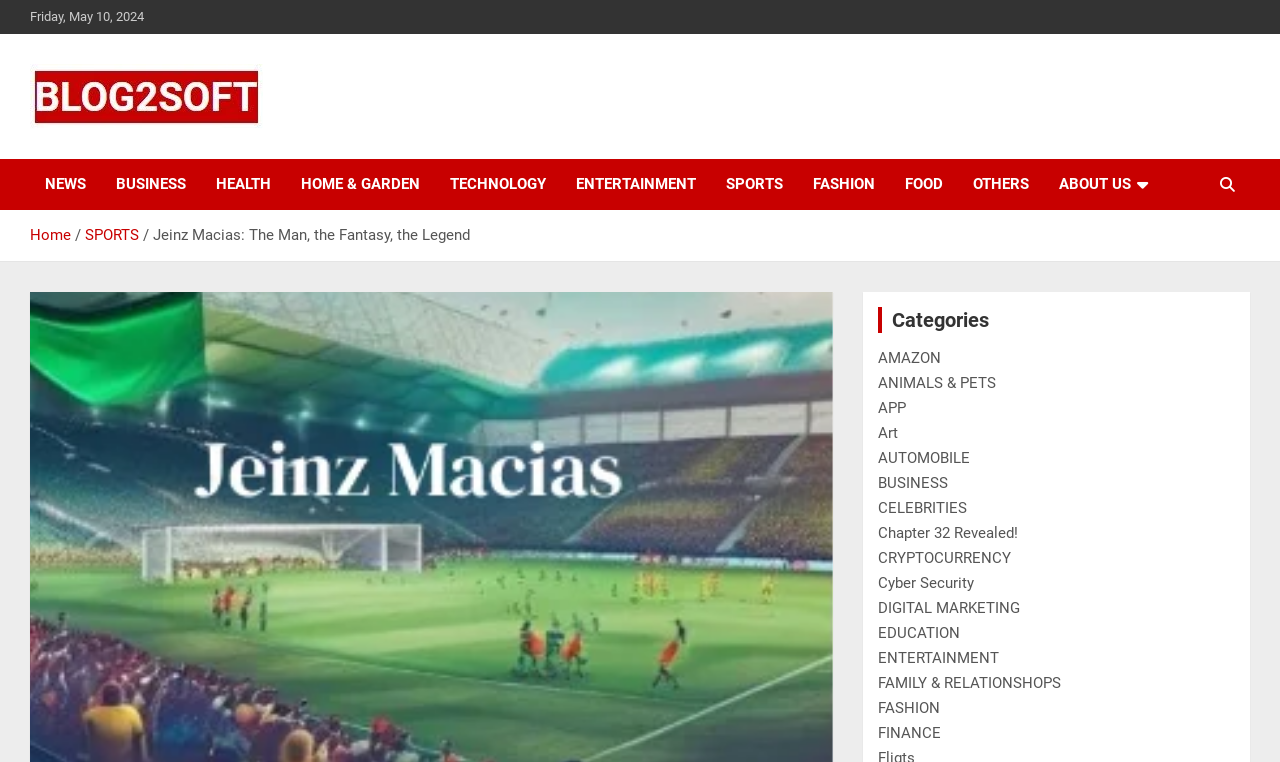Provide a one-word or short-phrase response to the question:
How many main sections are available on the webpage?

10